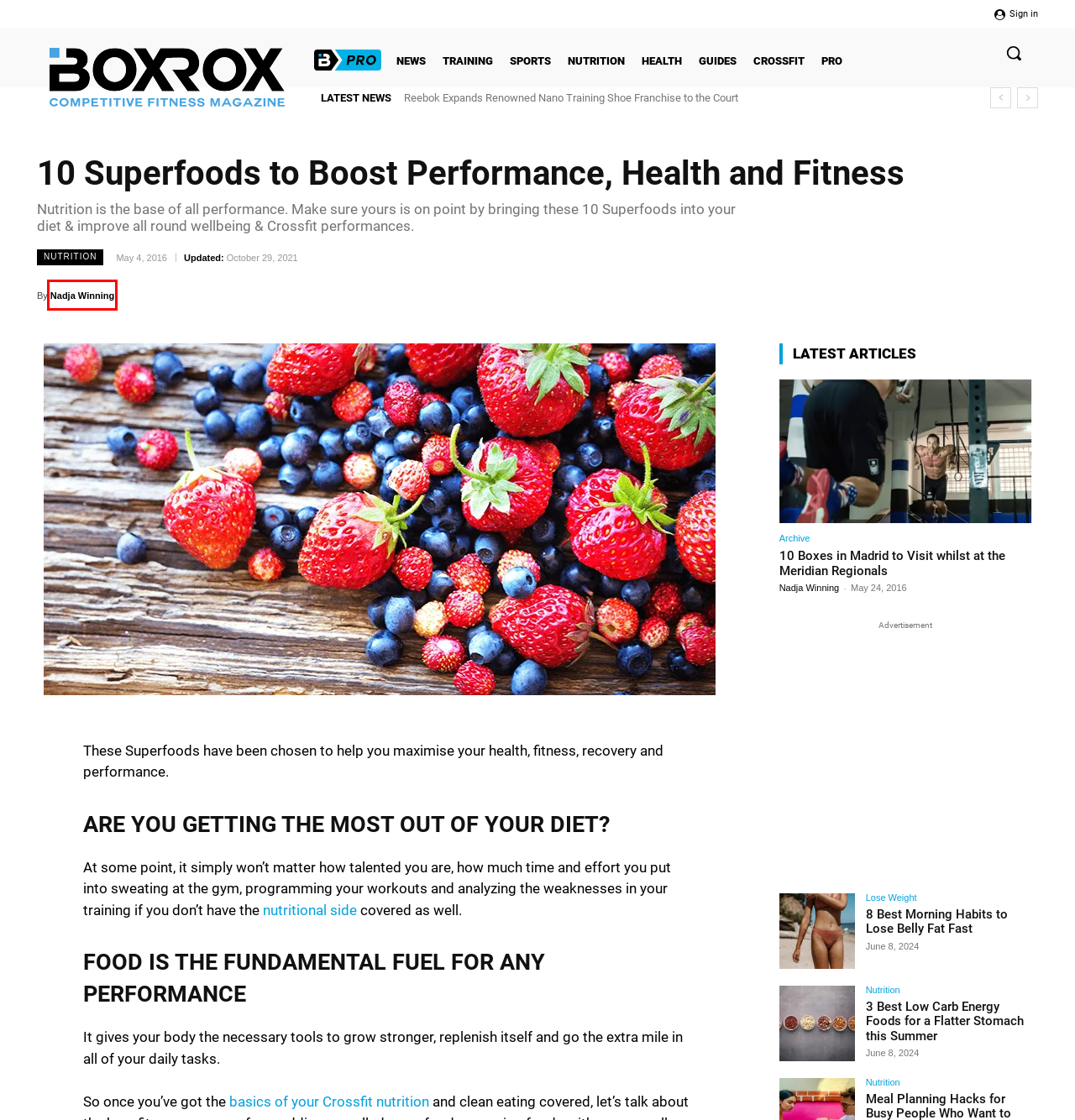Examine the screenshot of a webpage featuring a red bounding box and identify the best matching webpage description for the new page that results from clicking the element within the box. Here are the options:
A. 8 Foods Every Crossfitter should be Eating | BOXROX
B. Sports | BOXROX
C. Nadja Winning, Author at BOXROX
D. Training | BOXROX
E. 5 World Class Basics For Crossfit Nutrition | BOXROX
F. Guides | BOXROX
G. 8 Best Morning Habits to Lose Belly Fat Fast | BOXROX
H. CrossFit Updates Worldwide Ranking System After 2024 Semifinals; 6 Changes in the Top 10 | BOXROX

C